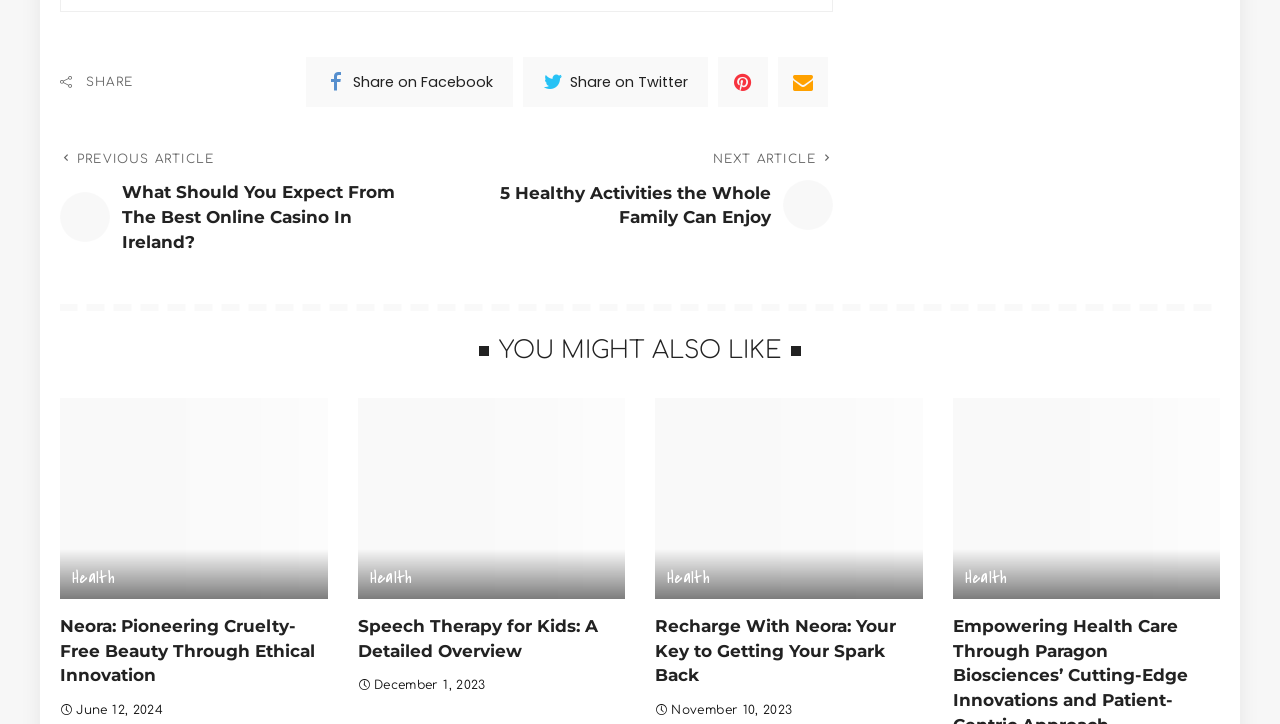Provide the bounding box coordinates of the UI element this sentence describes: "Health".

[0.754, 0.786, 0.787, 0.811]